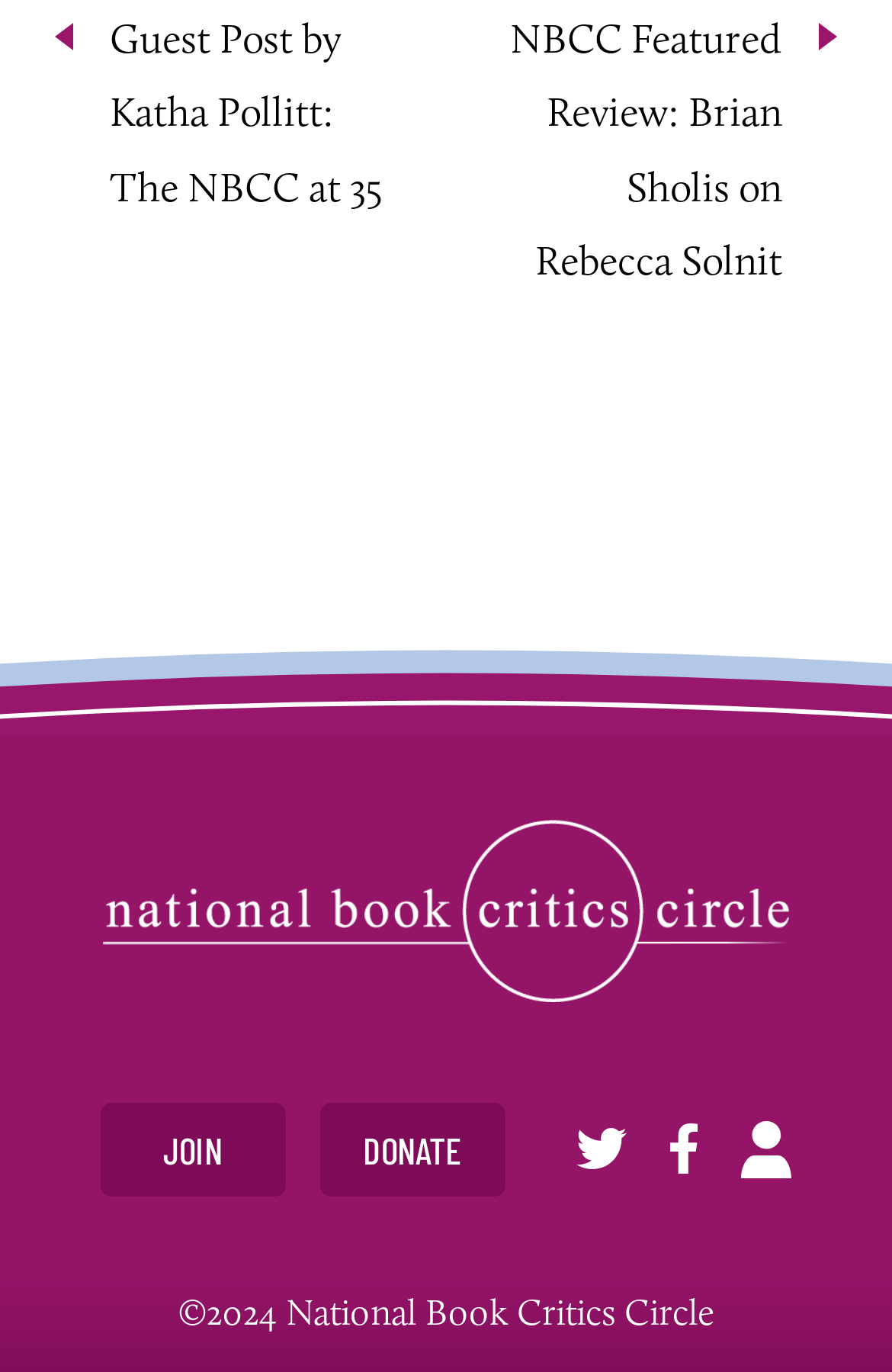What is the author of the guest post?
Kindly offer a detailed explanation using the data available in the image.

The author of the guest post can be found in the link element with the text 'Guest Post by Katha Pollitt: The NBCC at 35', which indicates that Katha Pollitt is the author of the guest post.